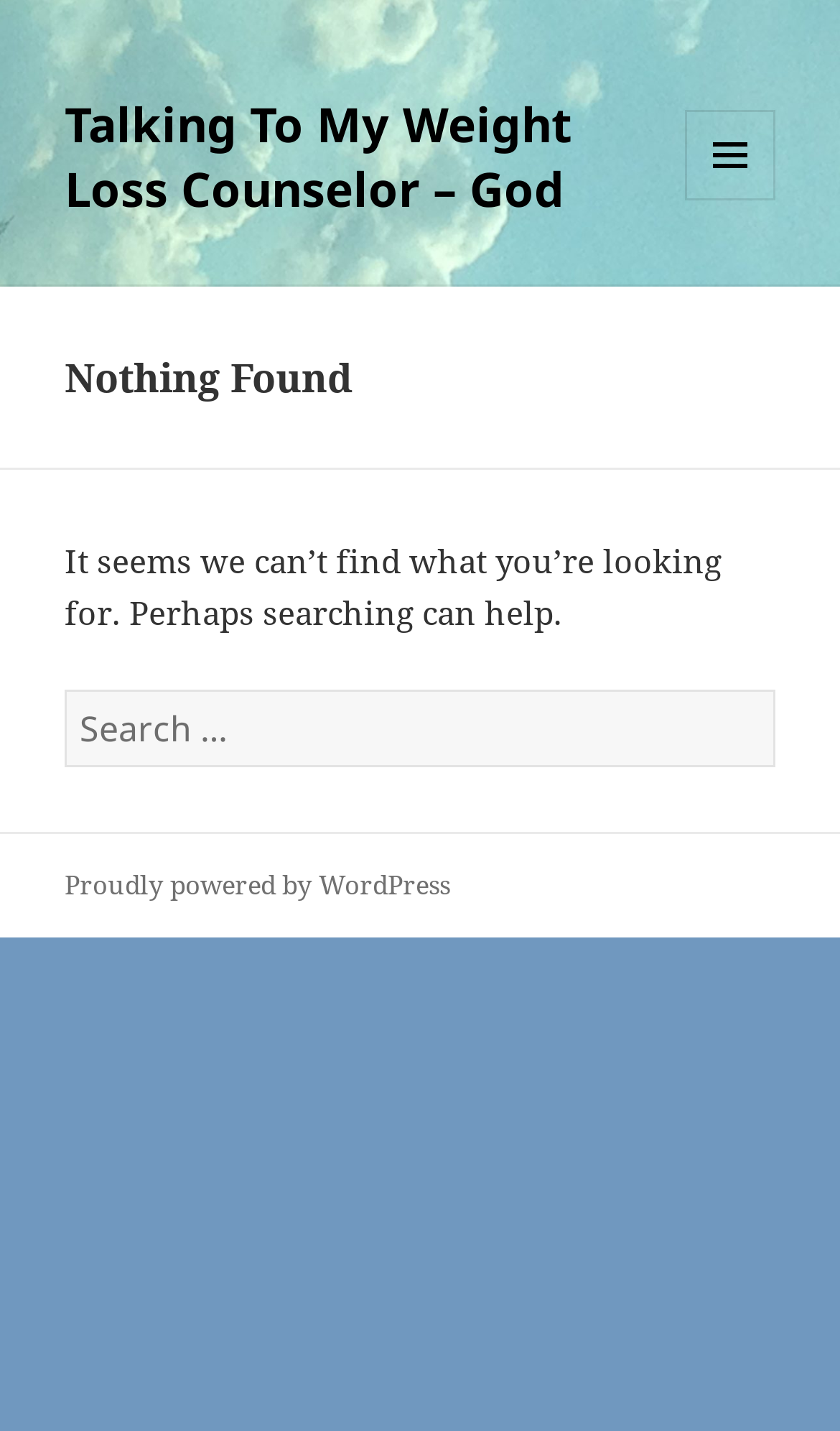What is the text of the header?
Look at the image and provide a short answer using one word or a phrase.

Nothing Found